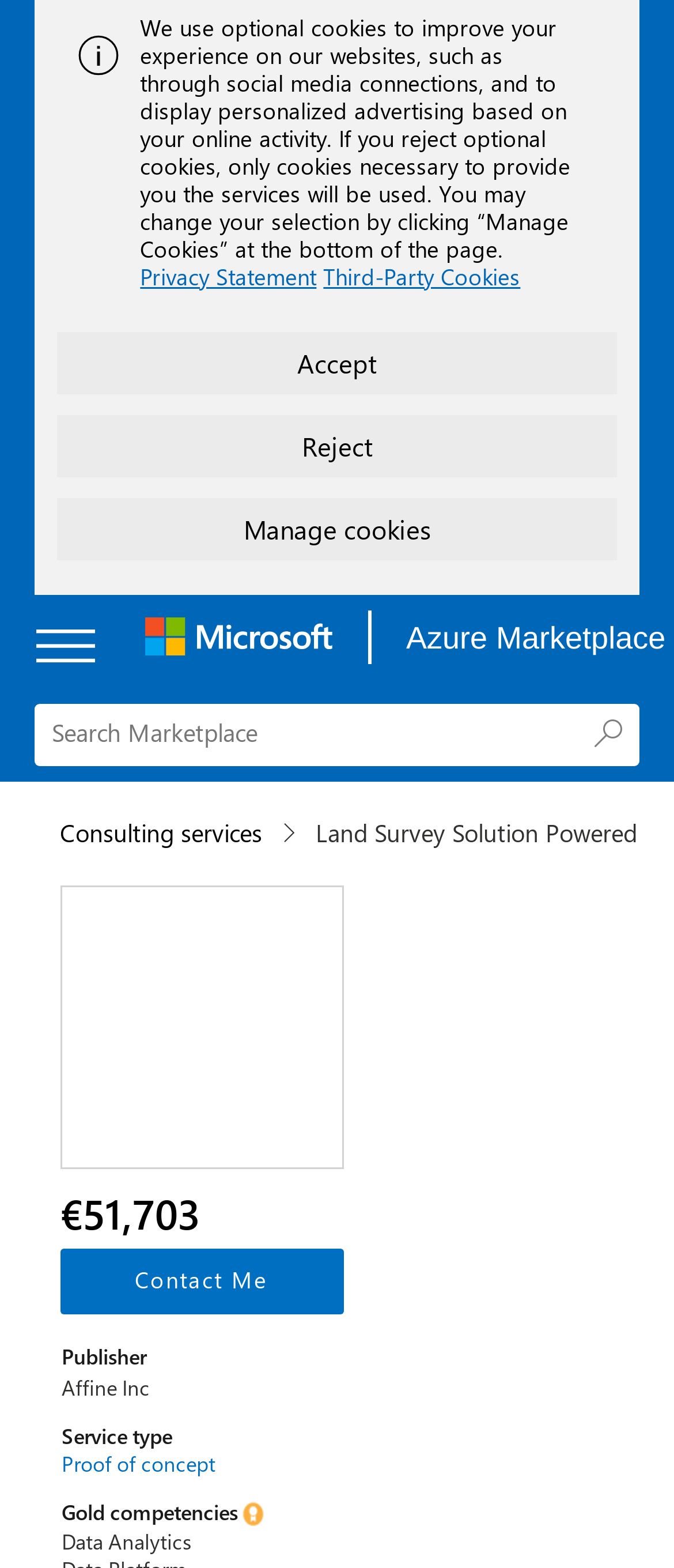Locate the bounding box coordinates of the element's region that should be clicked to carry out the following instruction: "Consulting services". The coordinates need to be four float numbers between 0 and 1, i.e., [left, top, right, bottom].

[0.088, 0.521, 0.414, 0.542]